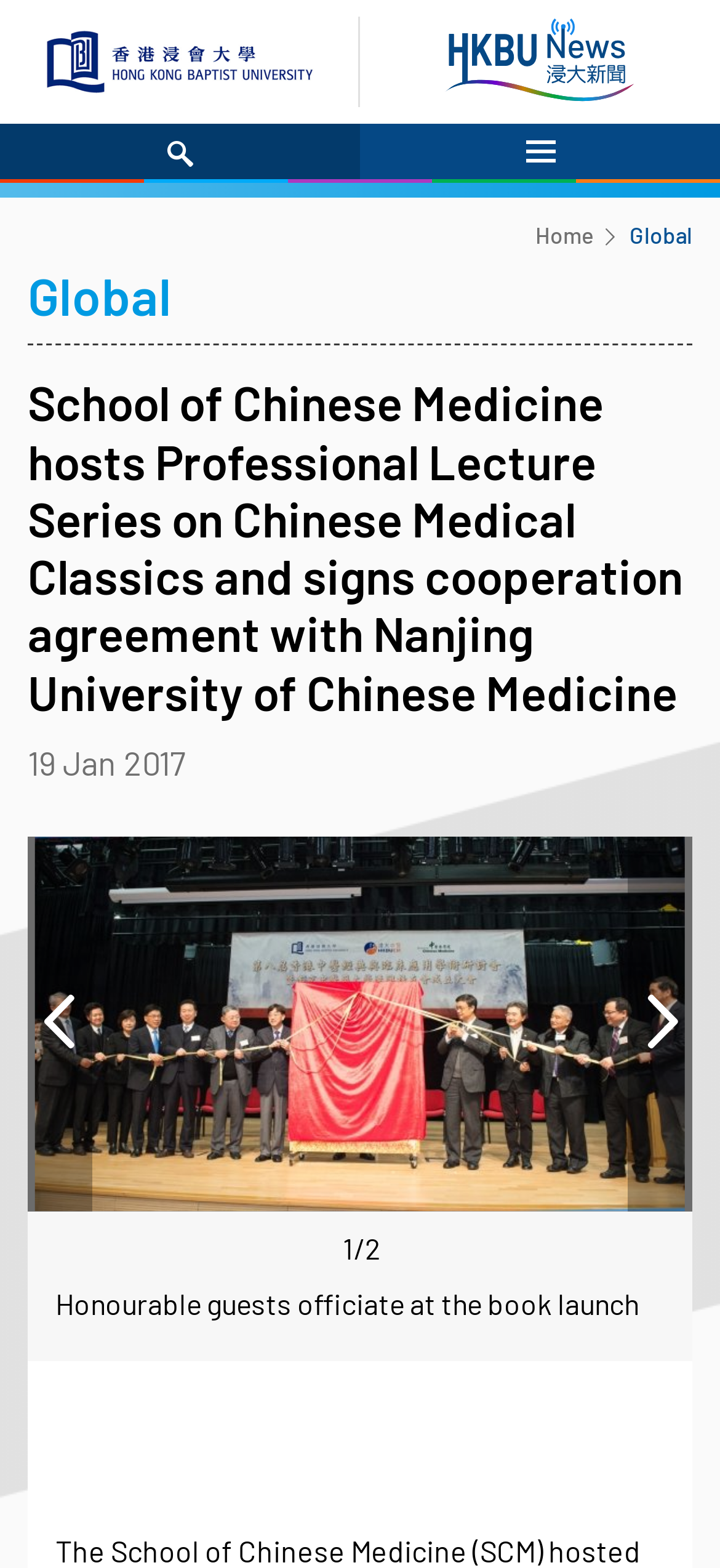Based on the element description: "alt="Hong Kong Baptist University"", identify the UI element and provide its bounding box coordinates. Use four float numbers between 0 and 1, [left, top, right, bottom].

[0.0, 0.01, 0.5, 0.068]